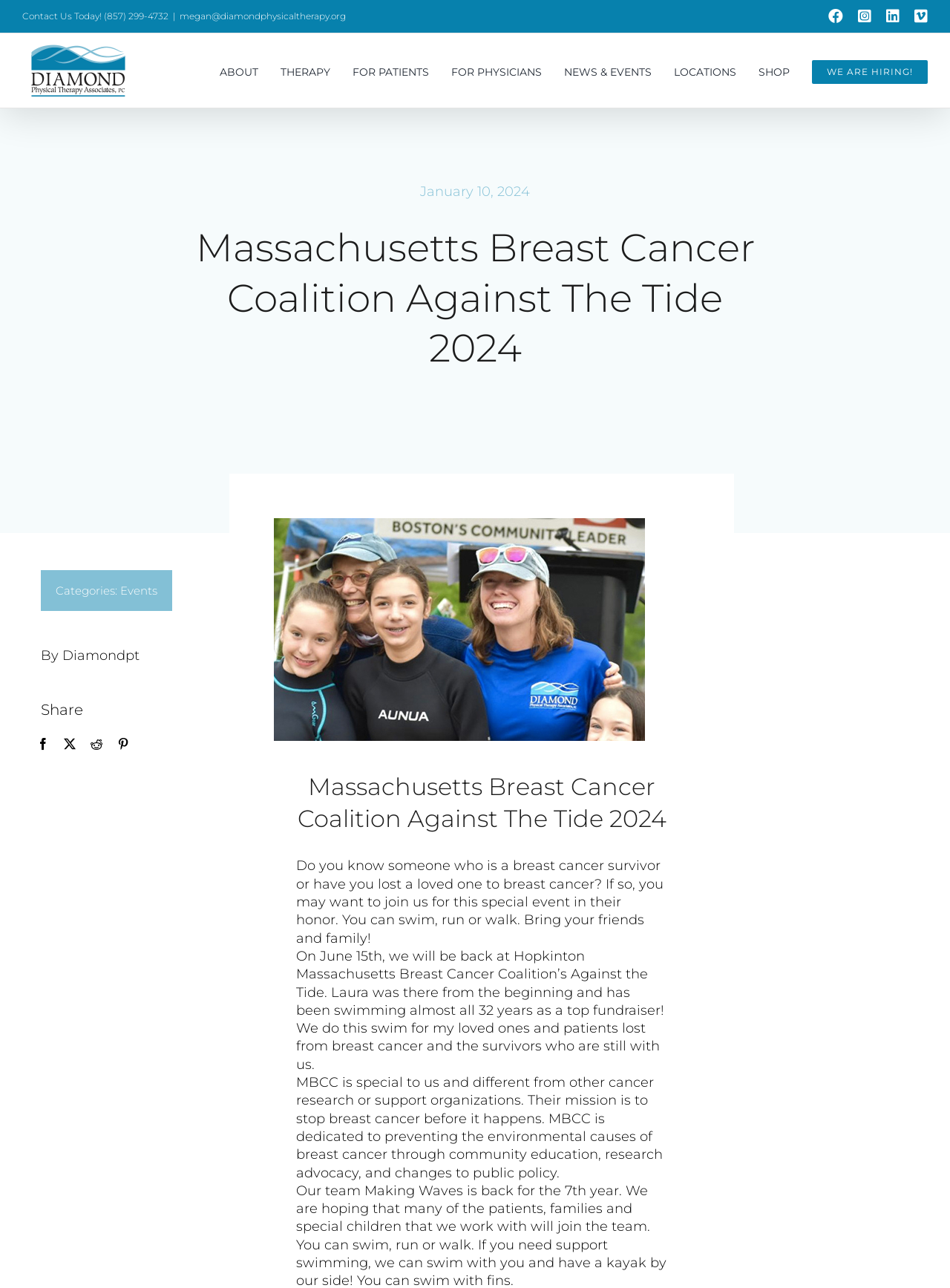Who is Laura mentioned in the webpage?
Respond to the question with a well-detailed and thorough answer.

Laura is mentioned in the webpage as someone who has been swimming almost all 32 years as a top fundraiser. This is mentioned in the text description which talks about the event 'Against the Tide'.